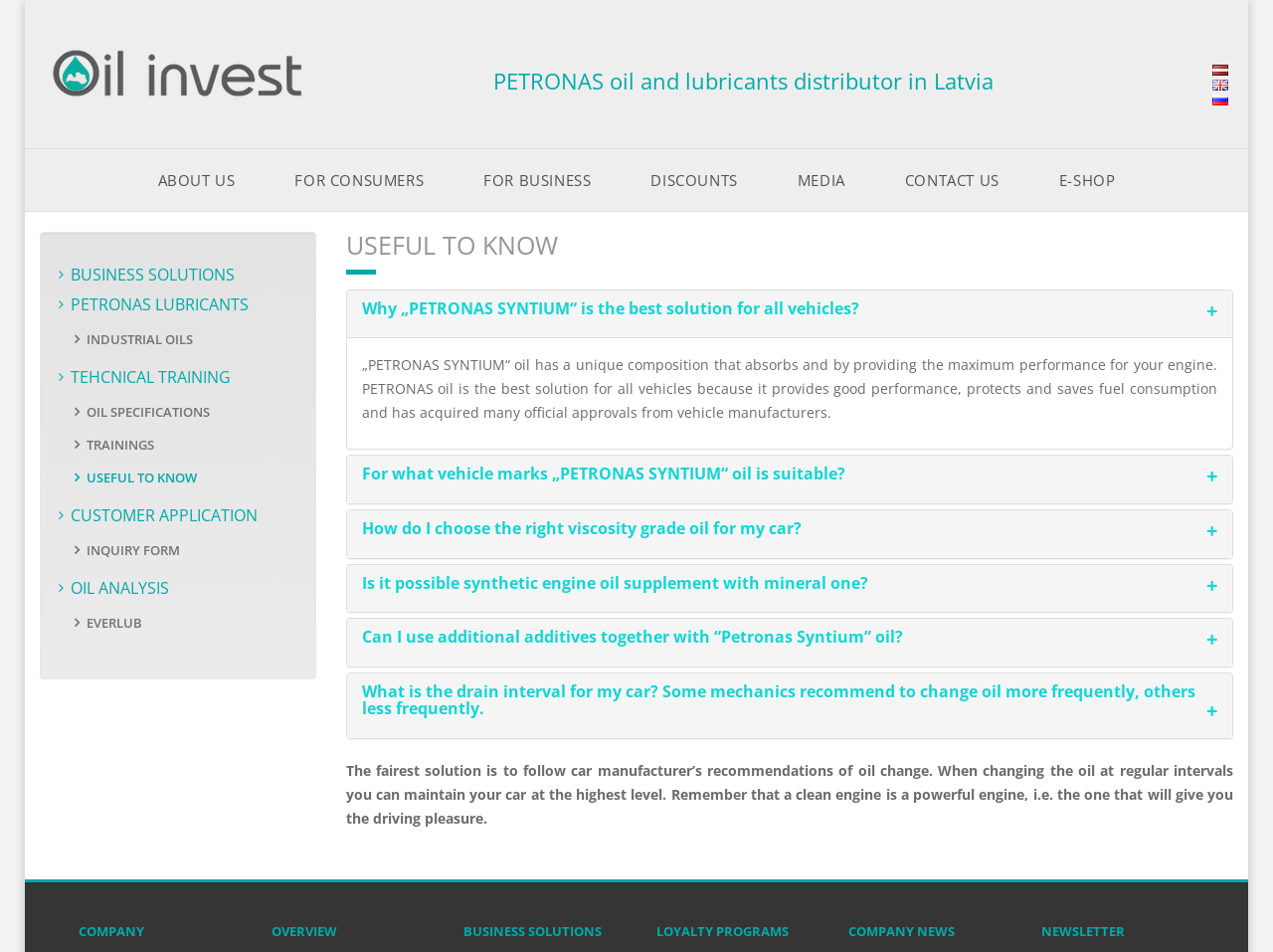Provide a brief response to the question using a single word or phrase: 
How many main categories are in the top navigation menu?

7